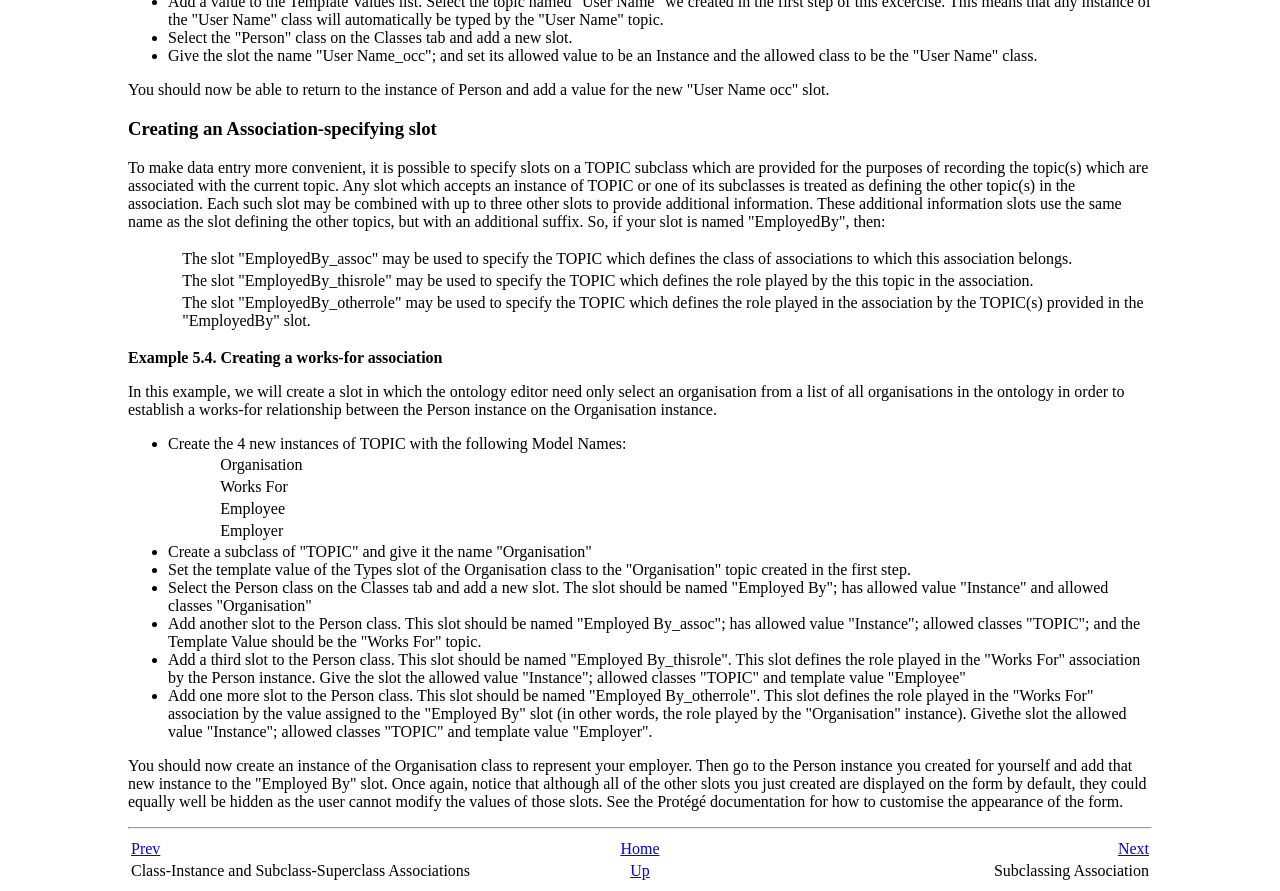Provide a one-word or short-phrase answer to the question:
What is the name of the slot that defines the role played by the this topic in the association?

EmployedBy_thisrole